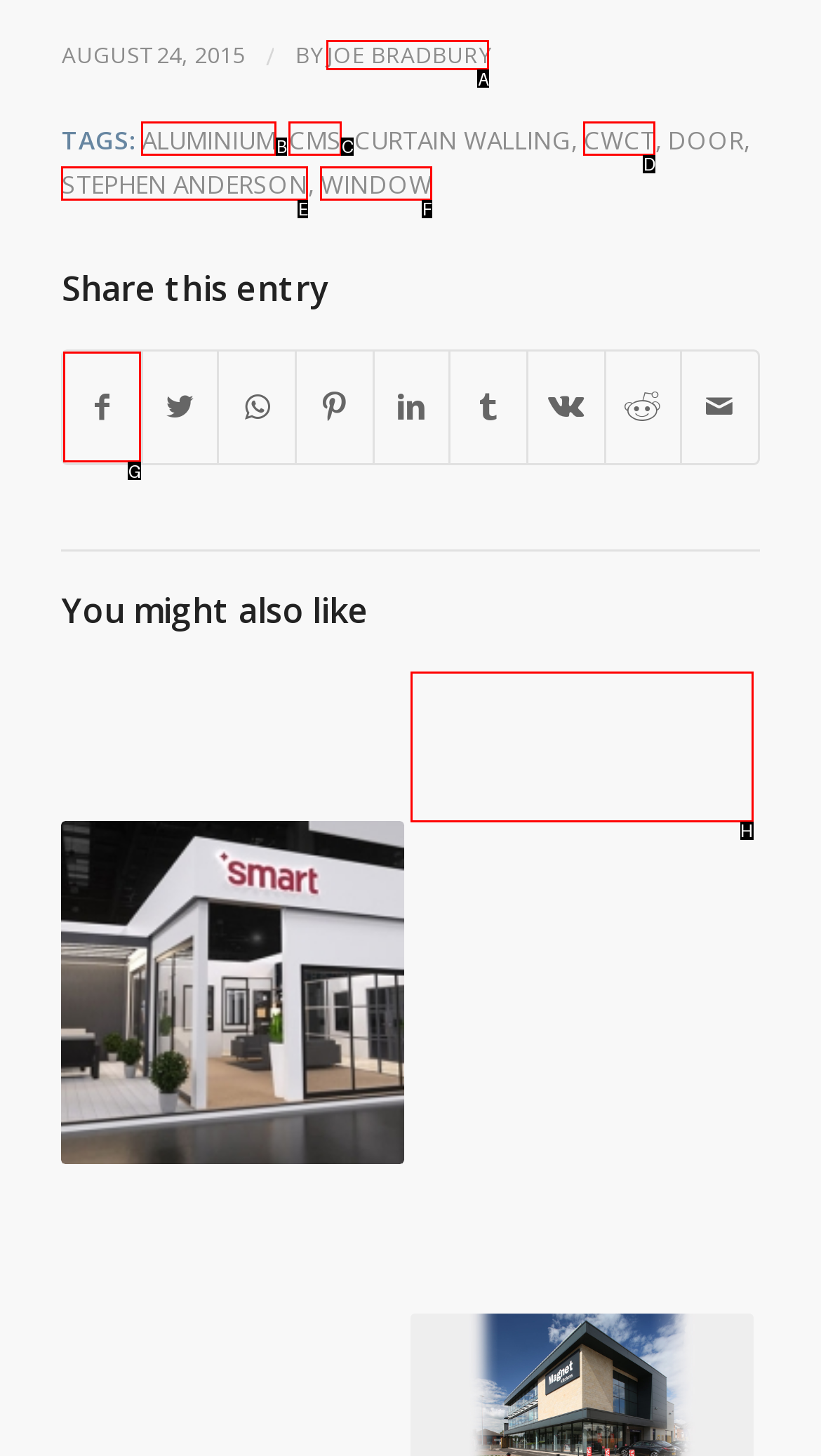Which lettered option matches the following description: CMS
Provide the letter of the matching option directly.

C